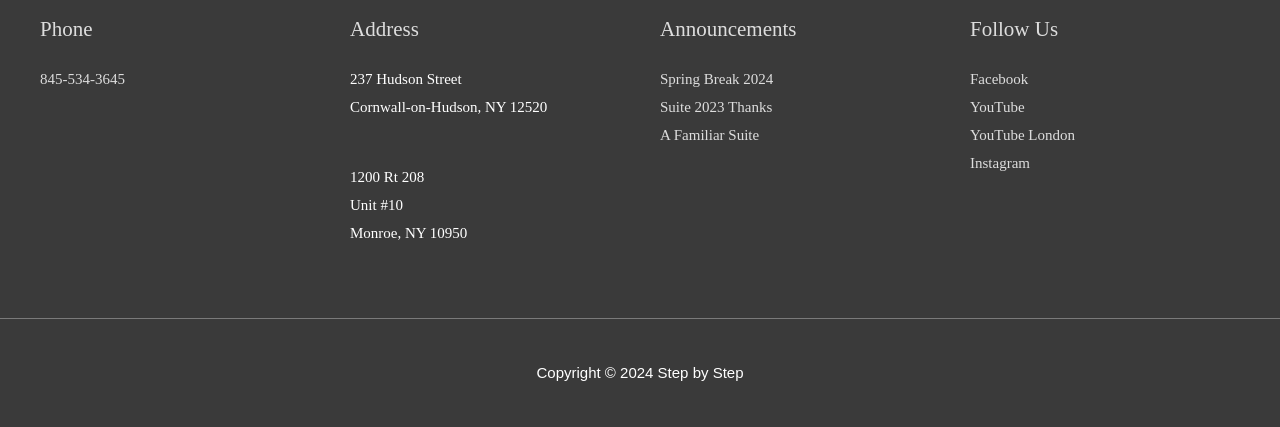What is the first announcement?
Based on the image, answer the question with as much detail as possible.

I found the first announcement by looking at the link elements under the 'Announcements' navigation. The first link element has the text 'Spring Break 2024'.